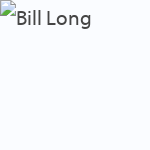What topic did Bill Long discuss?
From the screenshot, supply a one-word or short-phrase answer.

Construction industry